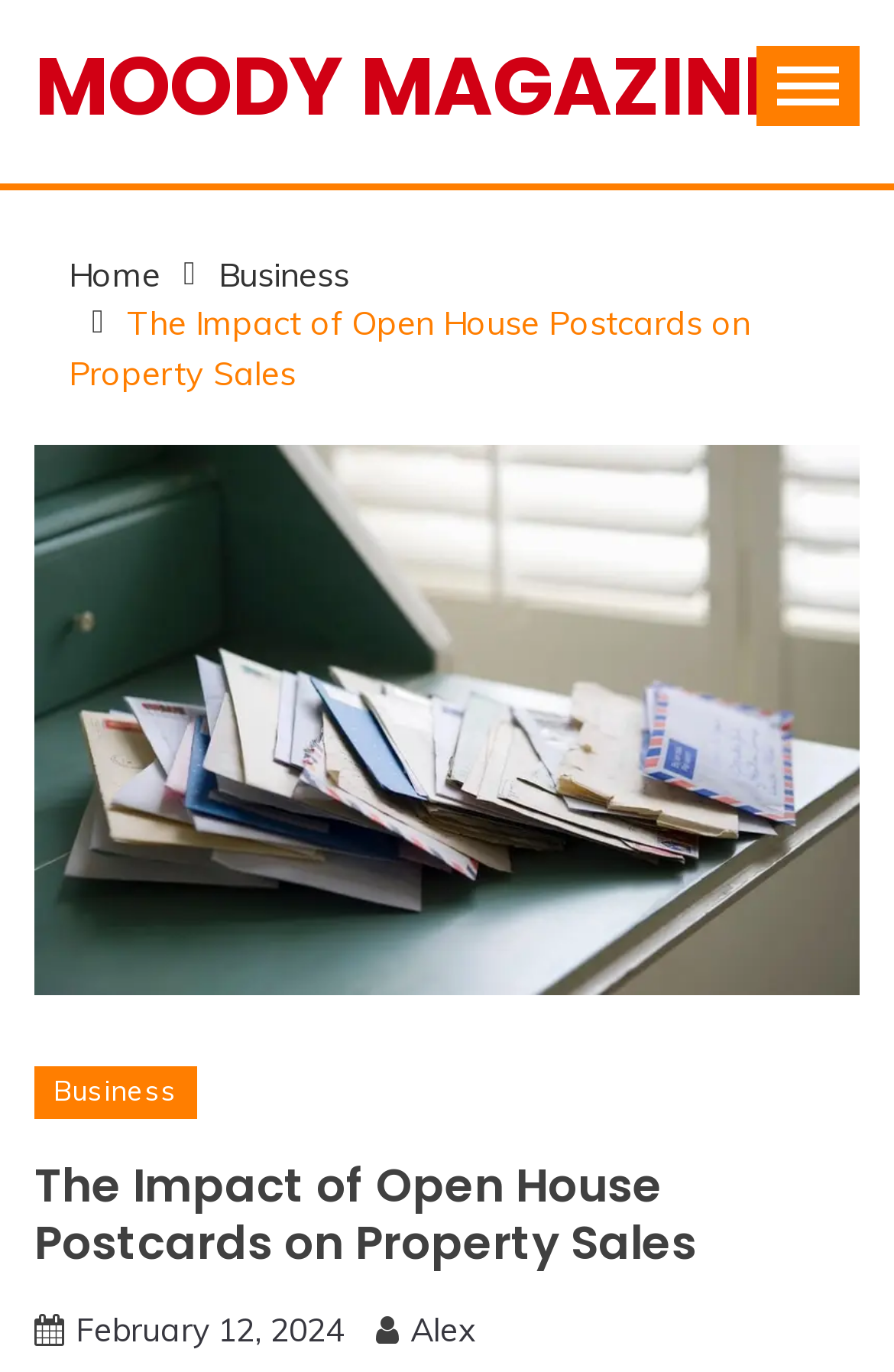Refer to the screenshot and give an in-depth answer to this question: What is the name of the magazine?

I found the answer by looking at the top-left corner of the webpage, where I saw a link with the text 'MOODY MAGAZINES'.